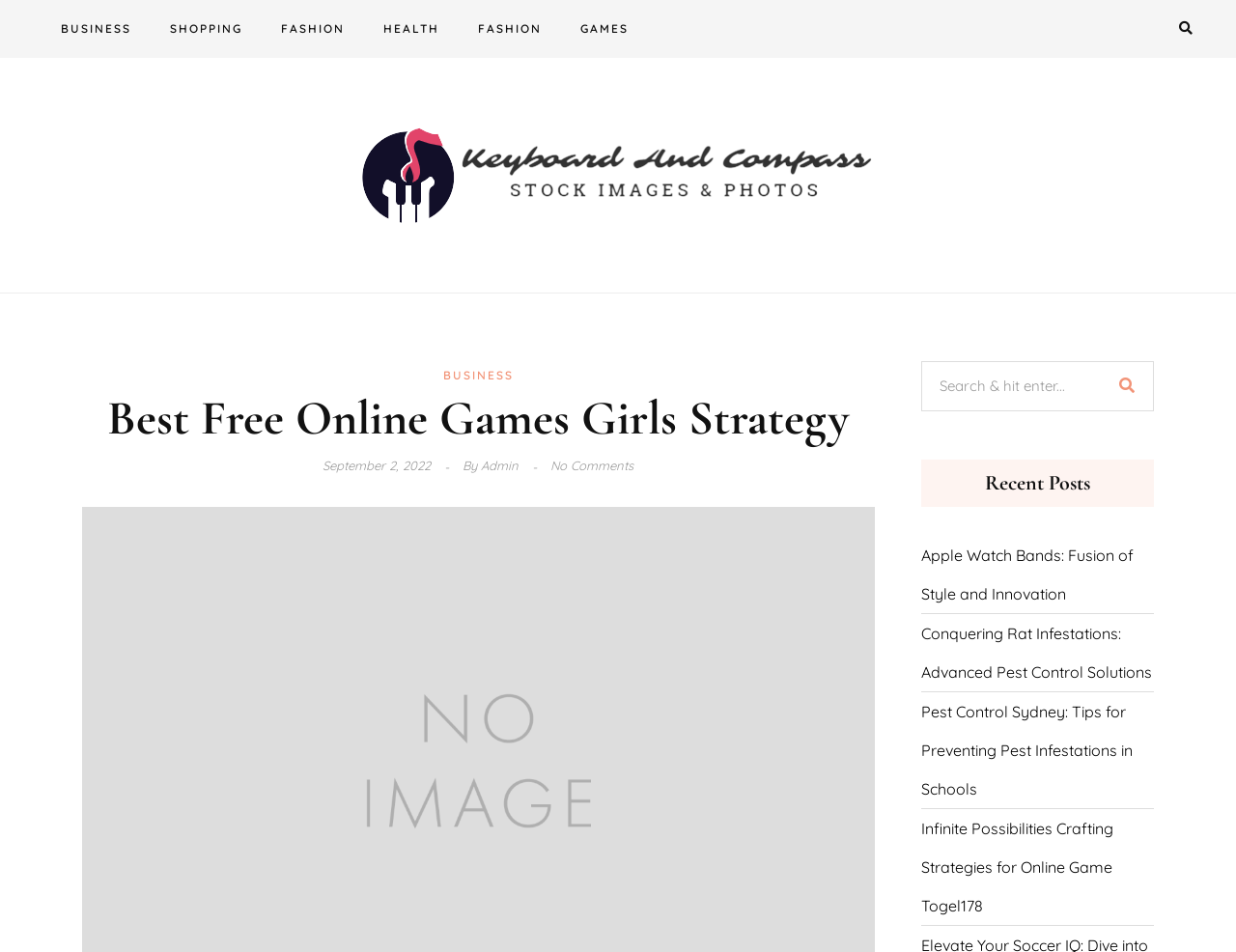Please specify the bounding box coordinates of the clickable region necessary for completing the following instruction: "Visit the GAMES page". The coordinates must consist of four float numbers between 0 and 1, i.e., [left, top, right, bottom].

[0.455, 0.0, 0.523, 0.061]